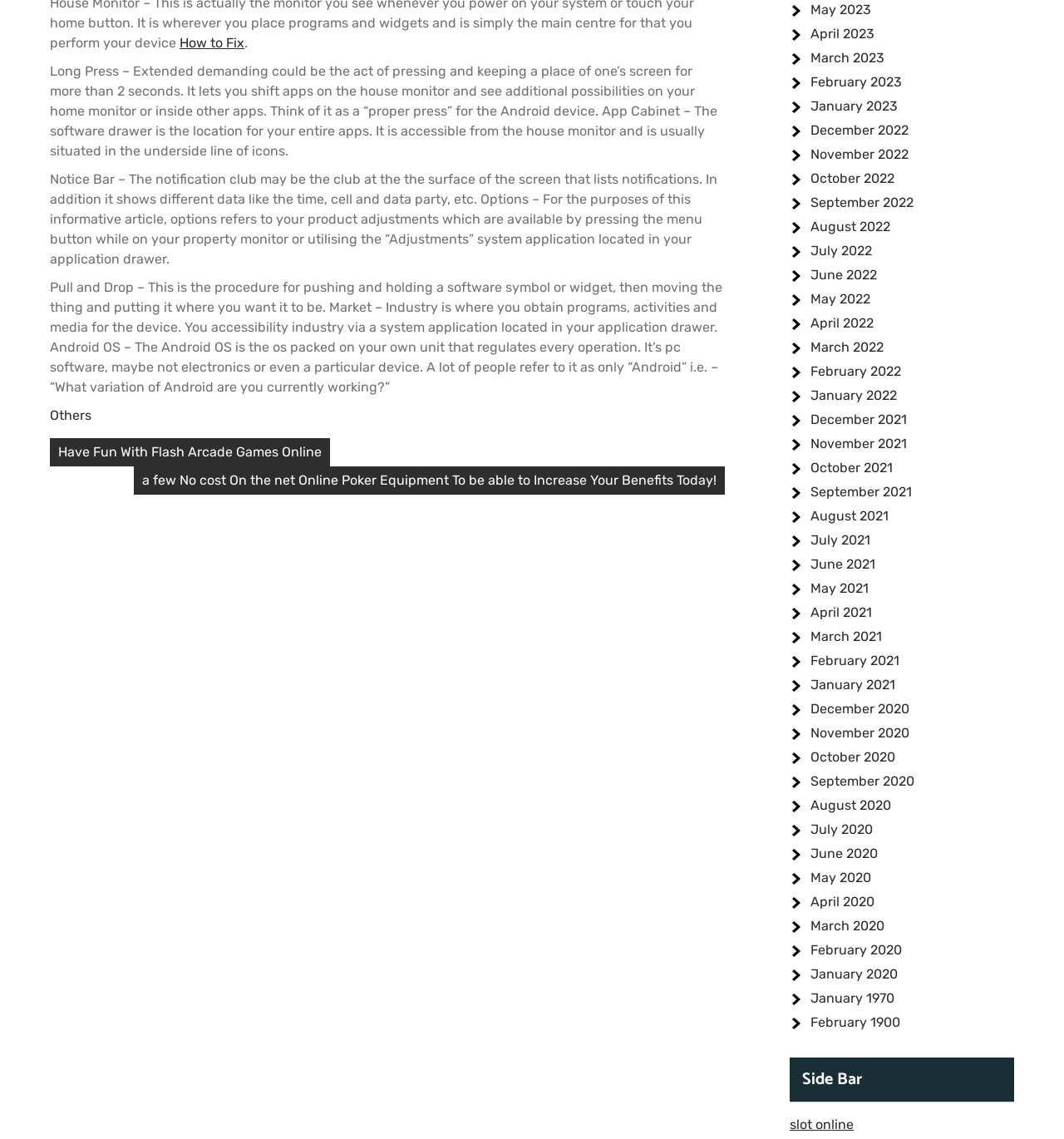What is the purpose of the notification bar?
Please answer the question with a detailed response using the information from the screenshot.

The notification bar is the bar at the top of the screen that lists notifications. It also shows different data like the time, cell and data party, etc. This is evident from the StaticText element with ID 250, which describes the notification bar as a place where notifications are listed.